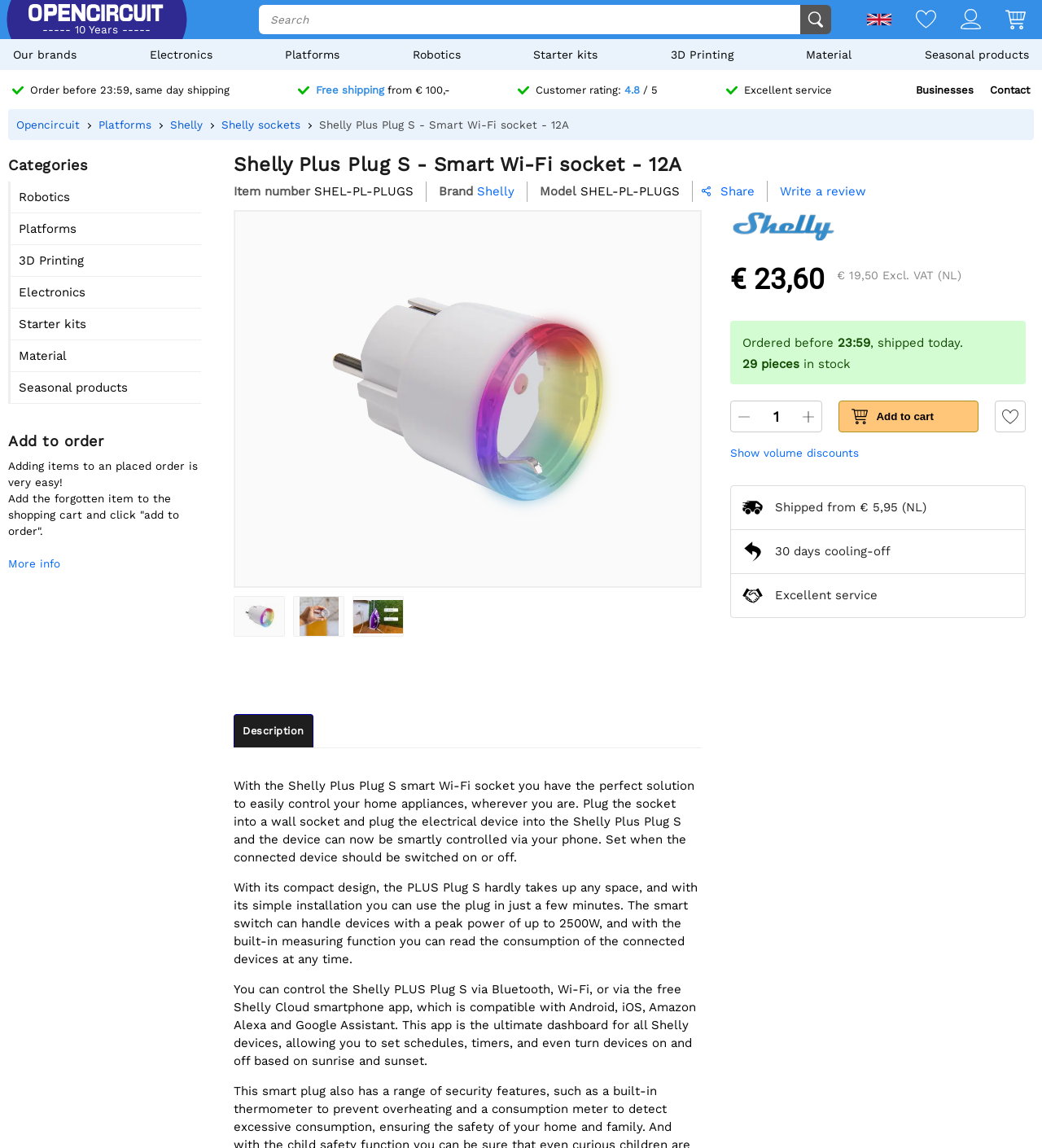How many pieces of the product are in stock?
Please elaborate on the answer to the question with detailed information.

I found the number of pieces of the product in stock by looking at the inventory information on the webpage. The number is mentioned as '29' next to 'in stock'.